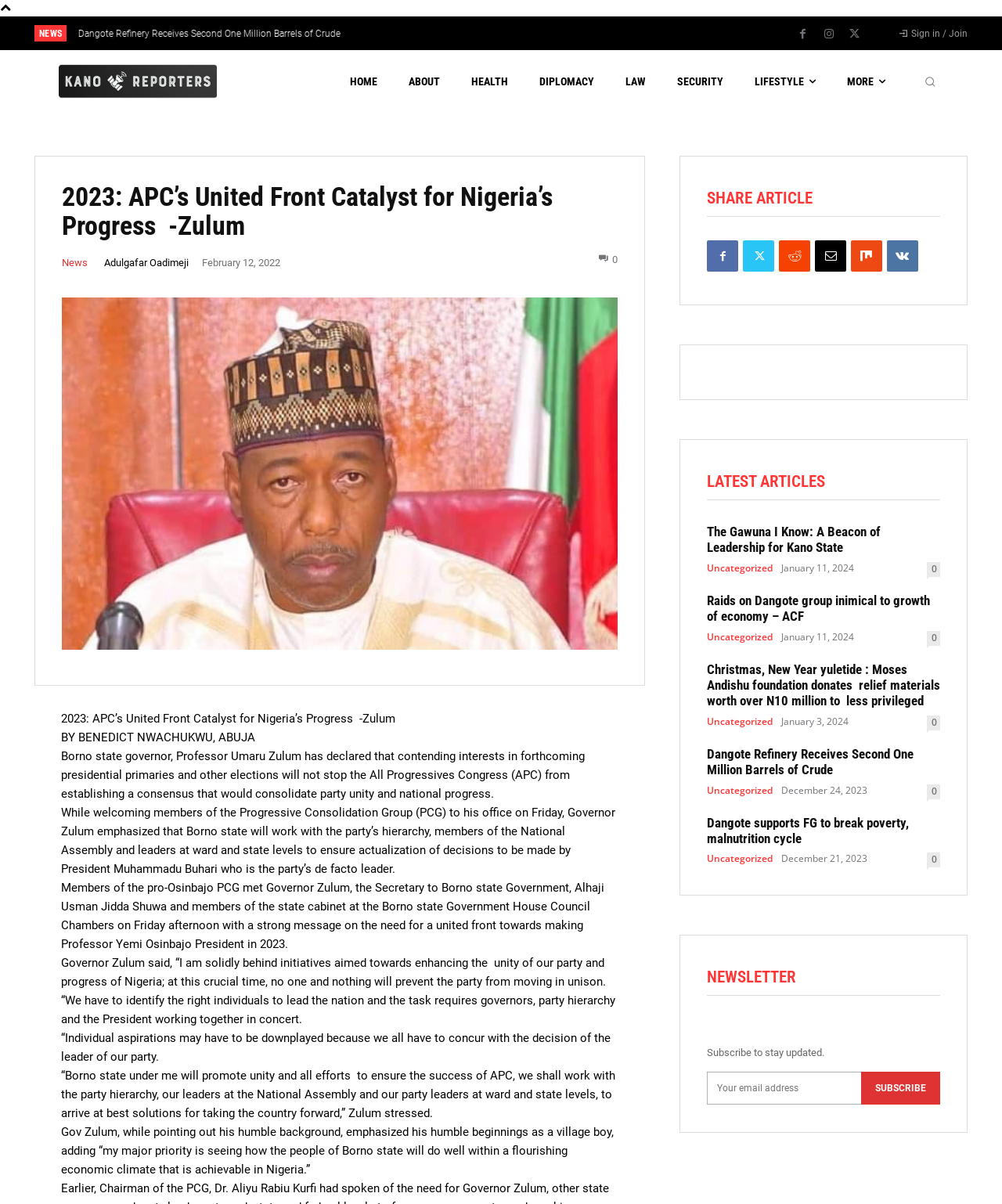Show the bounding box coordinates of the element that should be clicked to complete the task: "Go to the next page".

[0.542, 0.02, 0.562, 0.036]